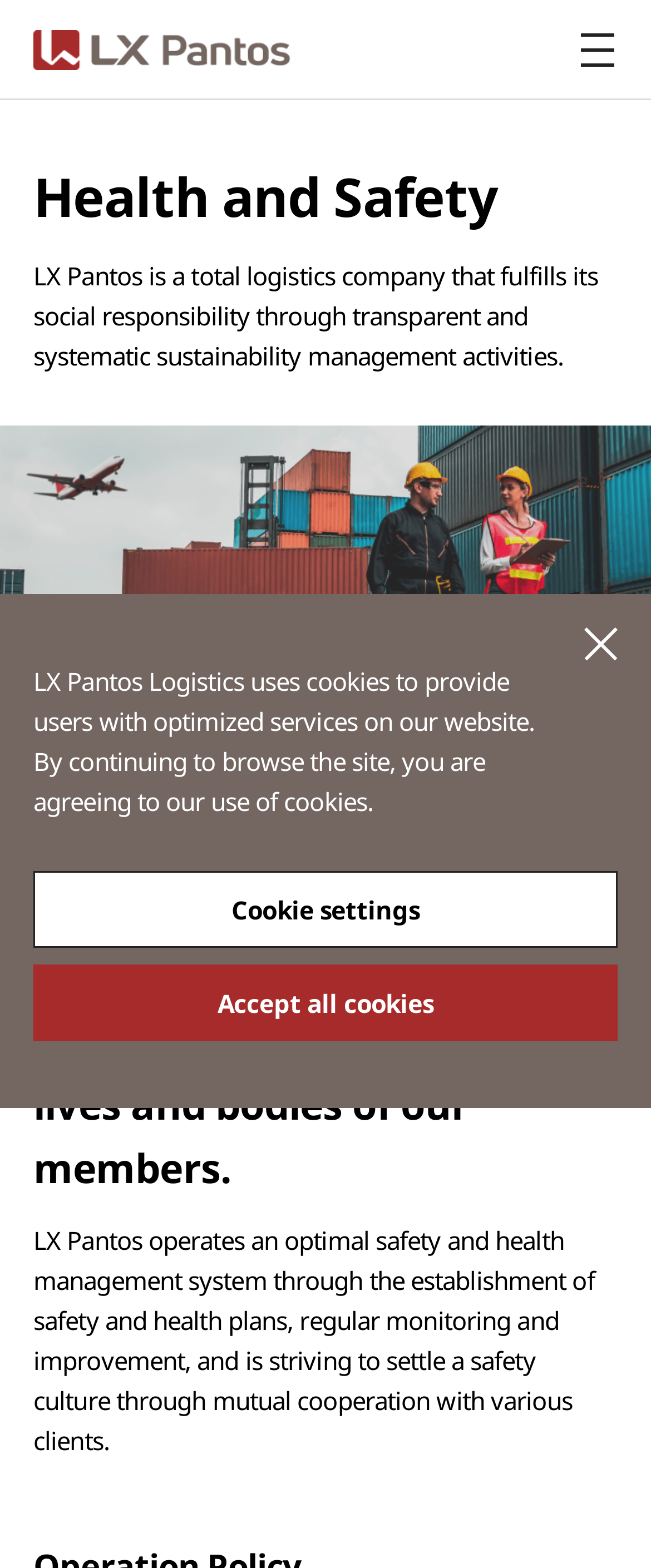How does LX Pantos operate its safety and health management system?
Please give a detailed answer to the question using the information shown in the image.

Based on the StaticText element, 'LX Pantos operates an optimal safety and health management system through the establishment of safety and health plans, regular monitoring and improvement, and is striving to settle a safety culture through mutual cooperation with various clients.', we can see that LX Pantos operates its safety and health management system through the establishment of safety and health plans, regular monitoring, and improvement.